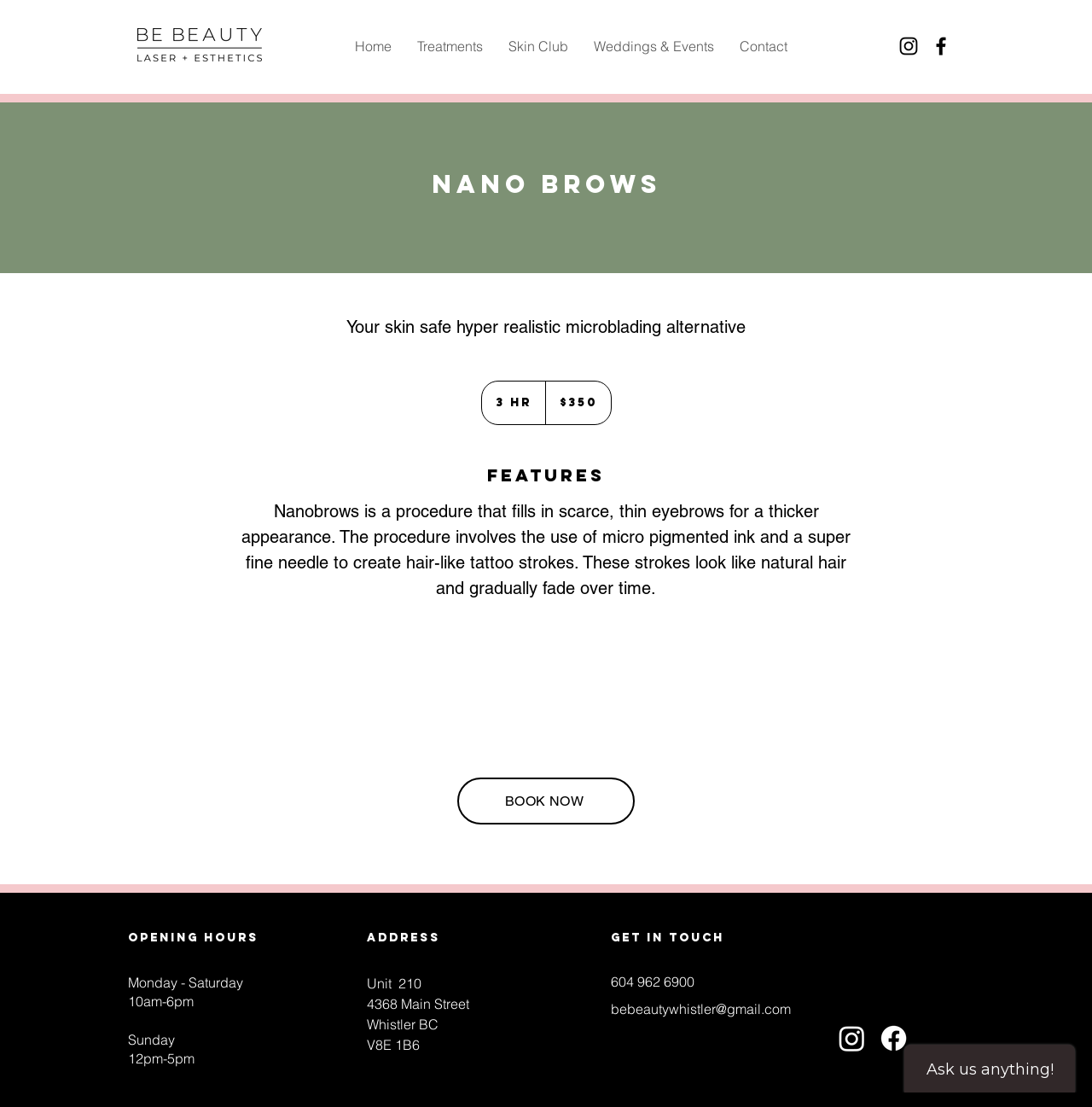What is the price of Nanobrows?
Please elaborate on the answer to the question with detailed information.

I found the price of Nanobrows by looking at the text '350 Canadian dollars' which is located below the heading 'NANO BROWS' and above the 'Features' section.